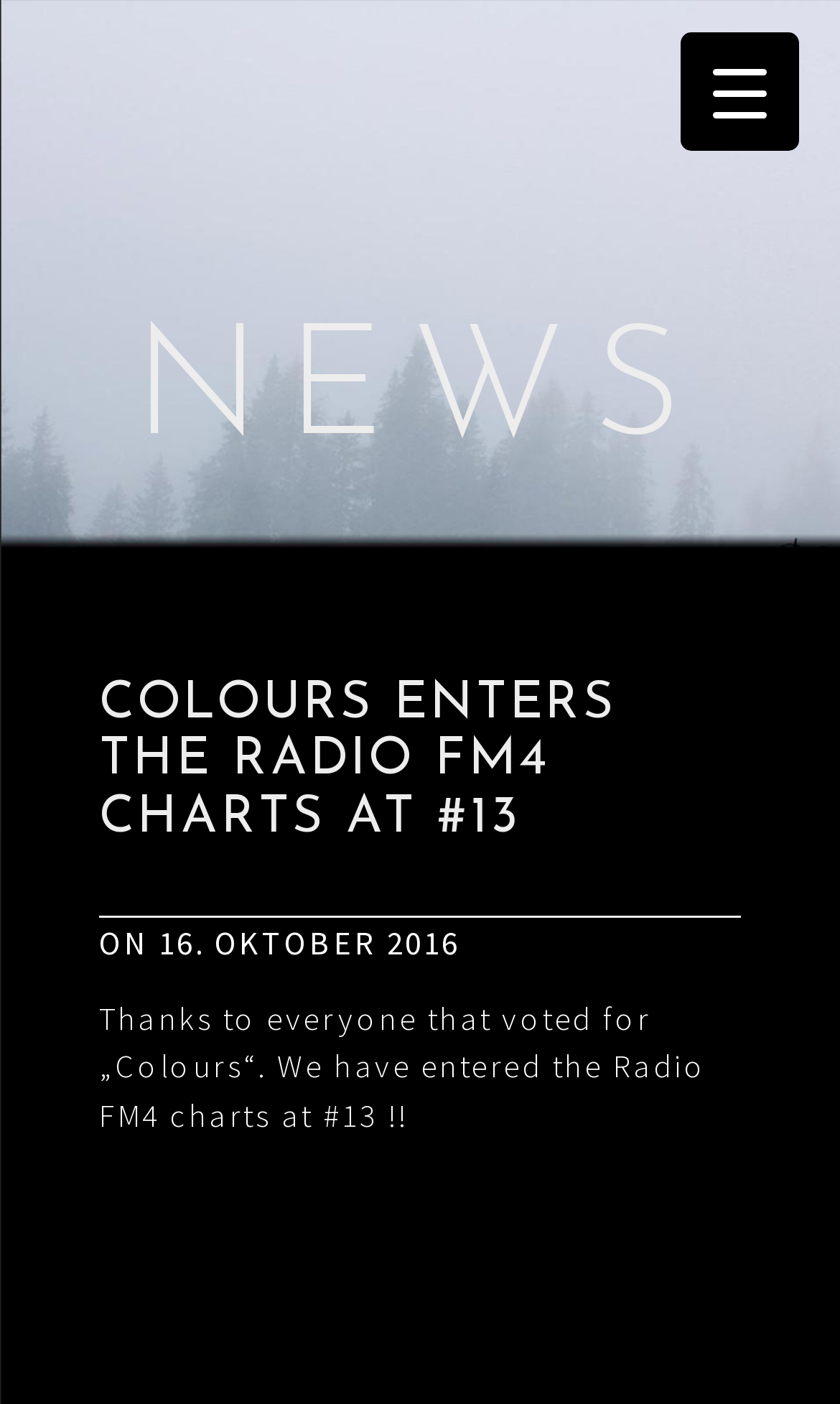Create a detailed narrative describing the layout and content of the webpage.

The webpage is about news from MOTSA, with a prominent heading "NEWS" at the top left of the page. Below the heading, there is a header section that spans almost the entire width of the page. Within this section, there is a subheading "COLOURS ENTERS THE RADIO FM4 CHARTS AT #13" located near the top left, which is also a clickable link. 

To the right of the subheading, there is a footer section that contains the text "ON 16. OKTOBER 2016". Below the footer section, there is a paragraph of text that expresses gratitude to everyone who voted for "Colours" and announces that it has entered the Radio FM4 charts at #13.

At the top right of the page, there is a button labeled "Menu Trigger" that controls a container element.